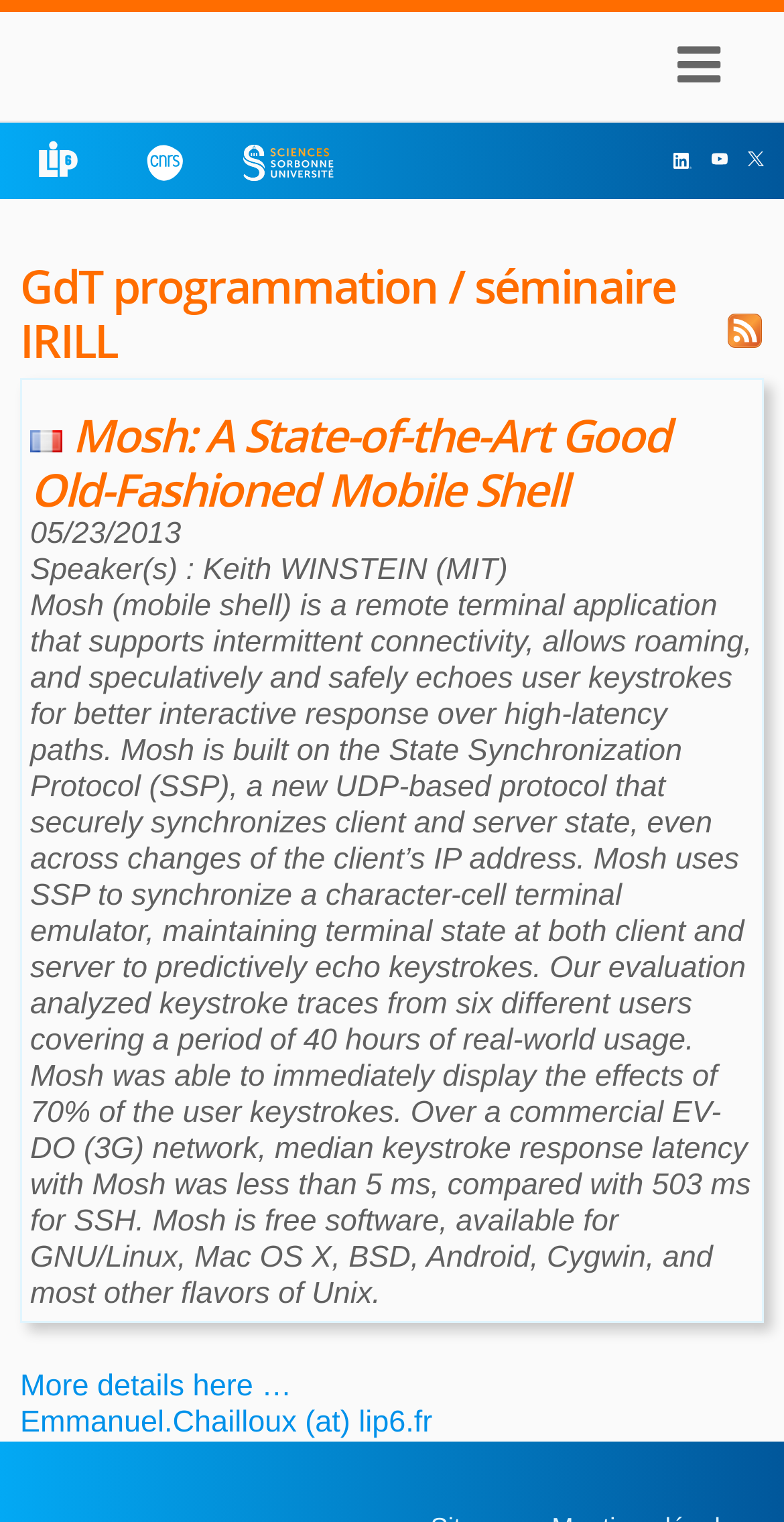Locate and generate the text content of the webpage's heading.

GdT programmation / séminaire IRILL